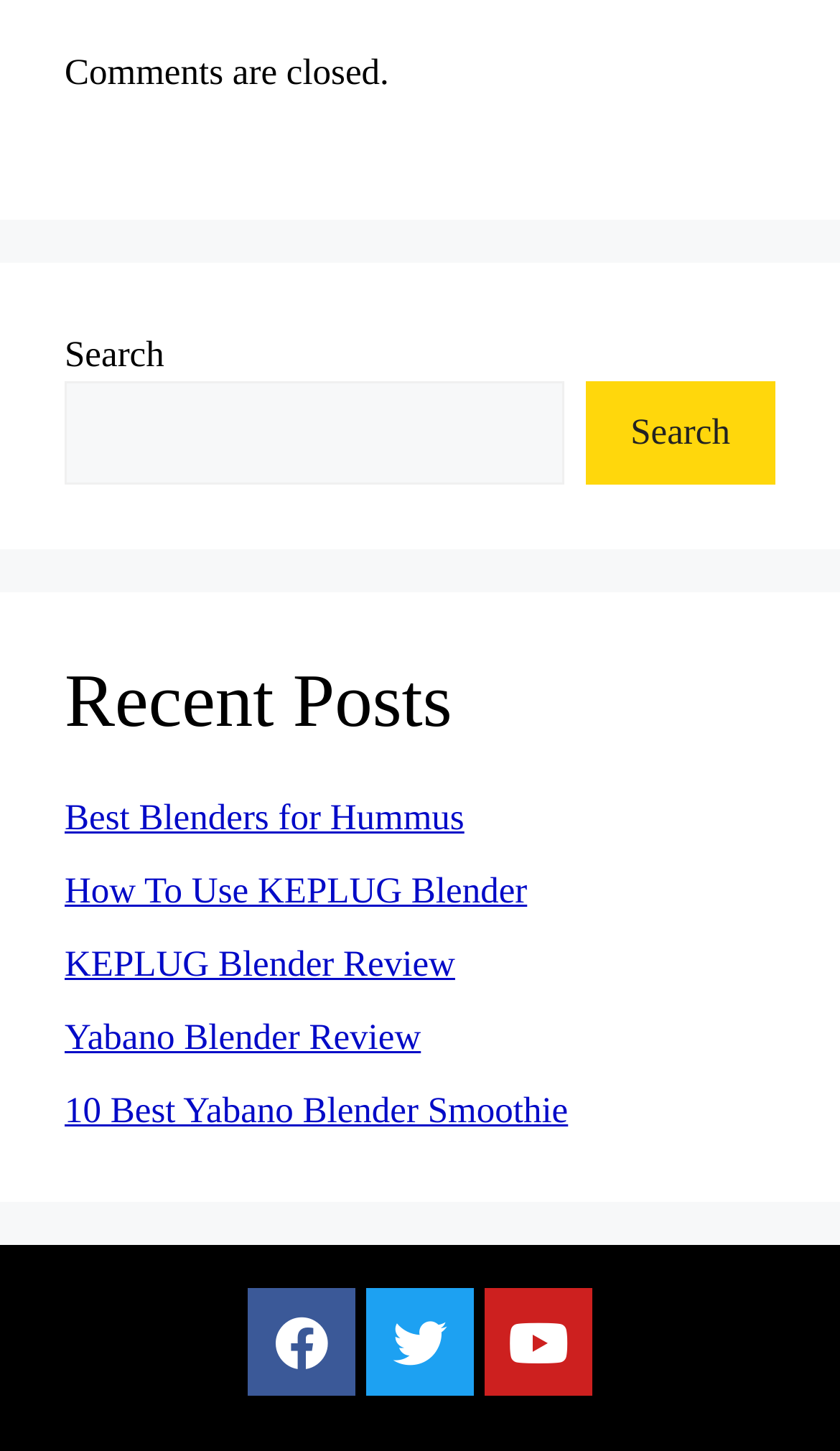What is the category of the recent posts?
Can you provide a detailed and comprehensive answer to the question?

The recent posts section is located below the search box, and it lists several article titles related to blenders, such as 'Best Blenders for Hummus', 'How To Use KEPLUG Blender', and 'Yabano Blender Review'. This suggests that the category of the recent posts is blenders or blender-related topics.